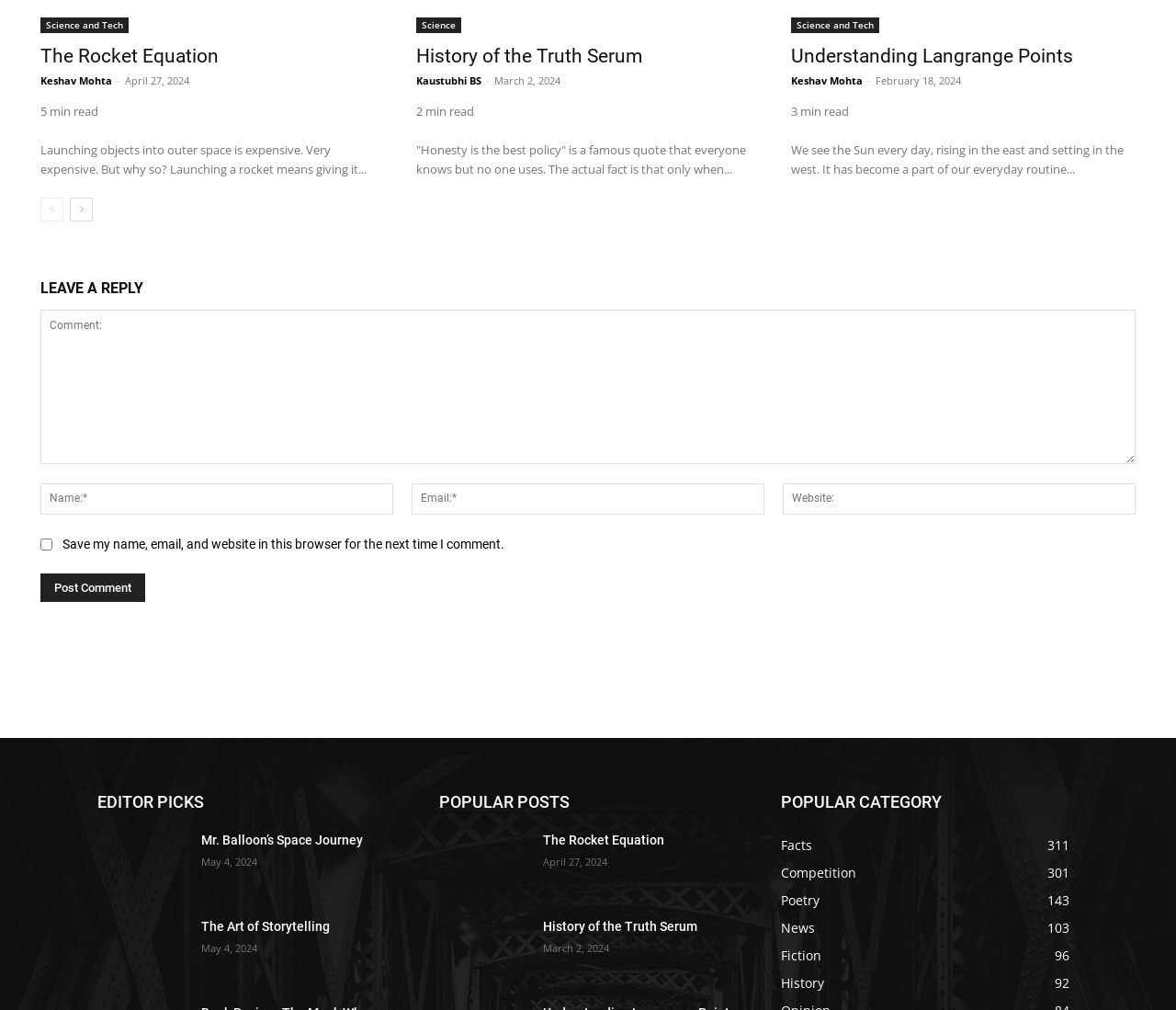Show the bounding box coordinates for the element that needs to be clicked to execute the following instruction: "Click on the 'The Rocket Equation' link". Provide the coordinates in the form of four float numbers between 0 and 1, i.e., [left, top, right, bottom].

[0.035, 0.044, 0.186, 0.066]